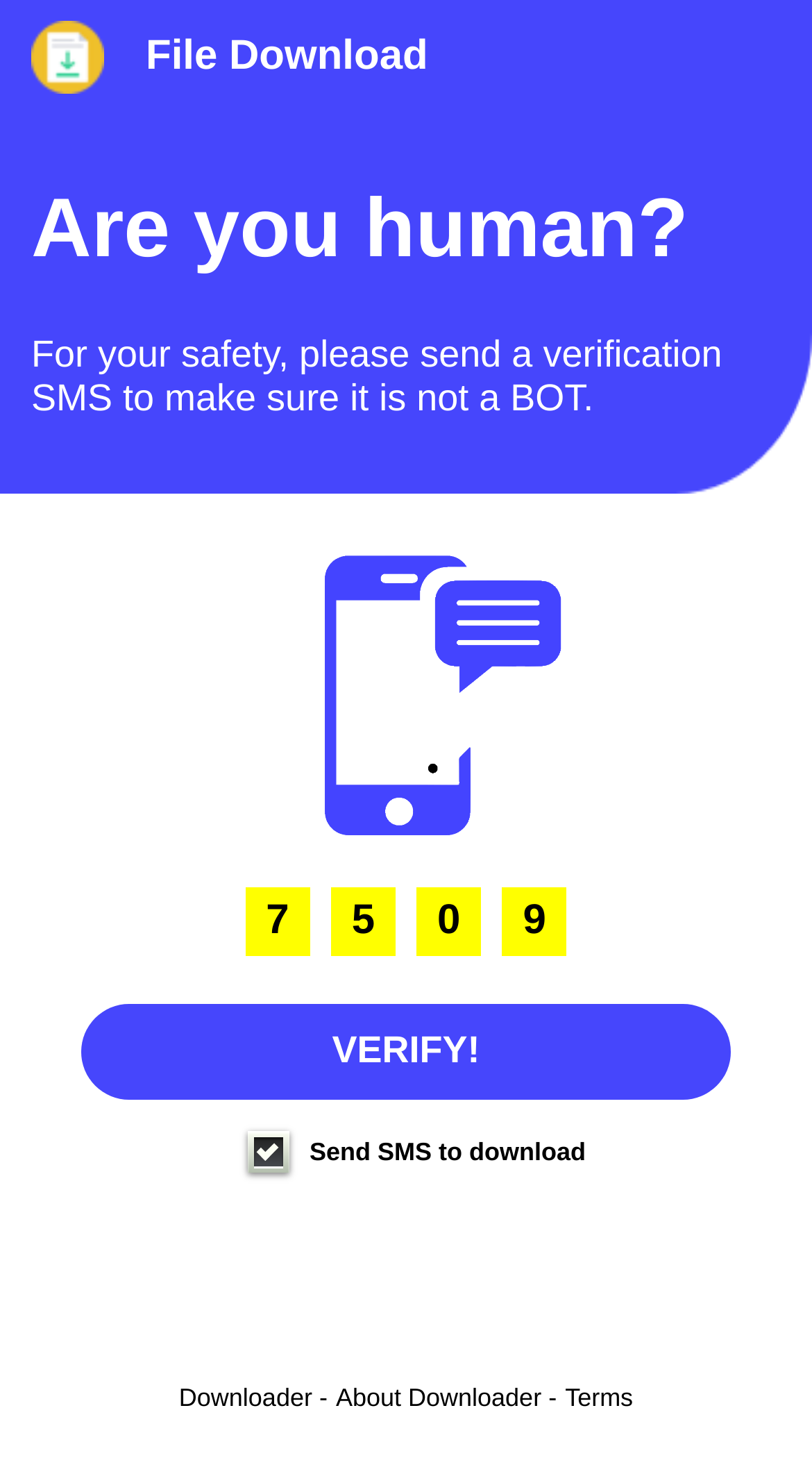Answer this question using a single word or a brief phrase:
How many links are shown at the bottom right?

1